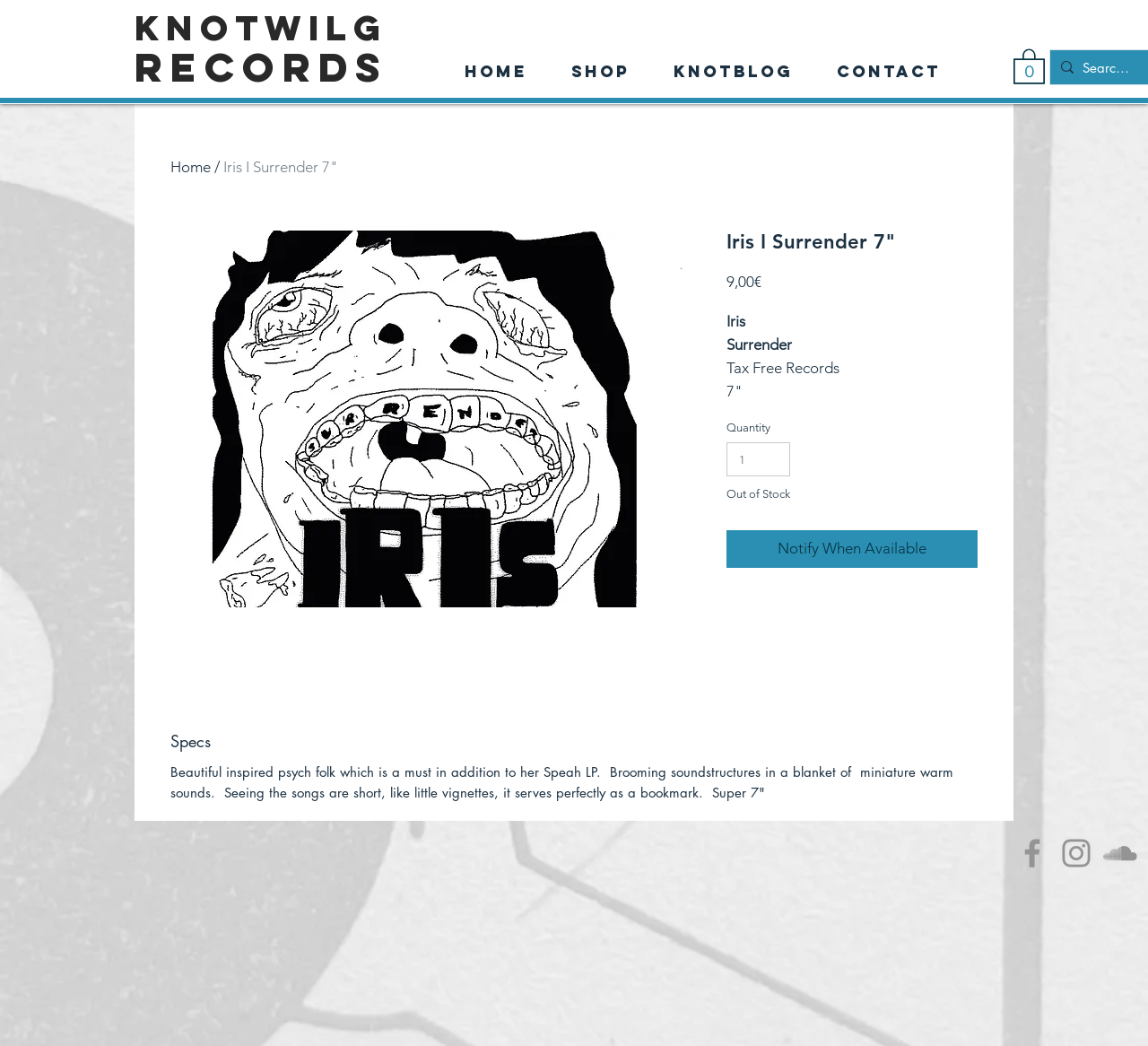Write an exhaustive caption that covers the webpage's main aspects.

The webpage appears to be an online store selling music records, specifically a 7-inch record titled "Iris I Surrender 7" from Tax Free Records. 

At the top of the page, there is a heading "KNOTWILG RECORDS" followed by a navigation menu with links to "HOME", "SHOP", "Knotblog", and "CONTACT". To the right of the navigation menu, there is a cart icon with 0 items and a search box.

Below the navigation menu, there is a main section that takes up most of the page. It contains an article with a breadcrumb navigation showing the current page as "Iris I Surrender 7". 

On the left side of the article, there is an image of the record cover. On the right side, there is a section with details about the record, including the title, price (9,00€), and label (Tax Free Records). There is also a quantity selector and a button to notify when the record is available, as it is currently out of stock.

Below the record details, there is a section with specifications, which includes a text description of the record's music style and sound. 

At the bottom of the page, there is a social bar with links to the store's Facebook, Instagram, and SoundCloud profiles, each represented by an icon.